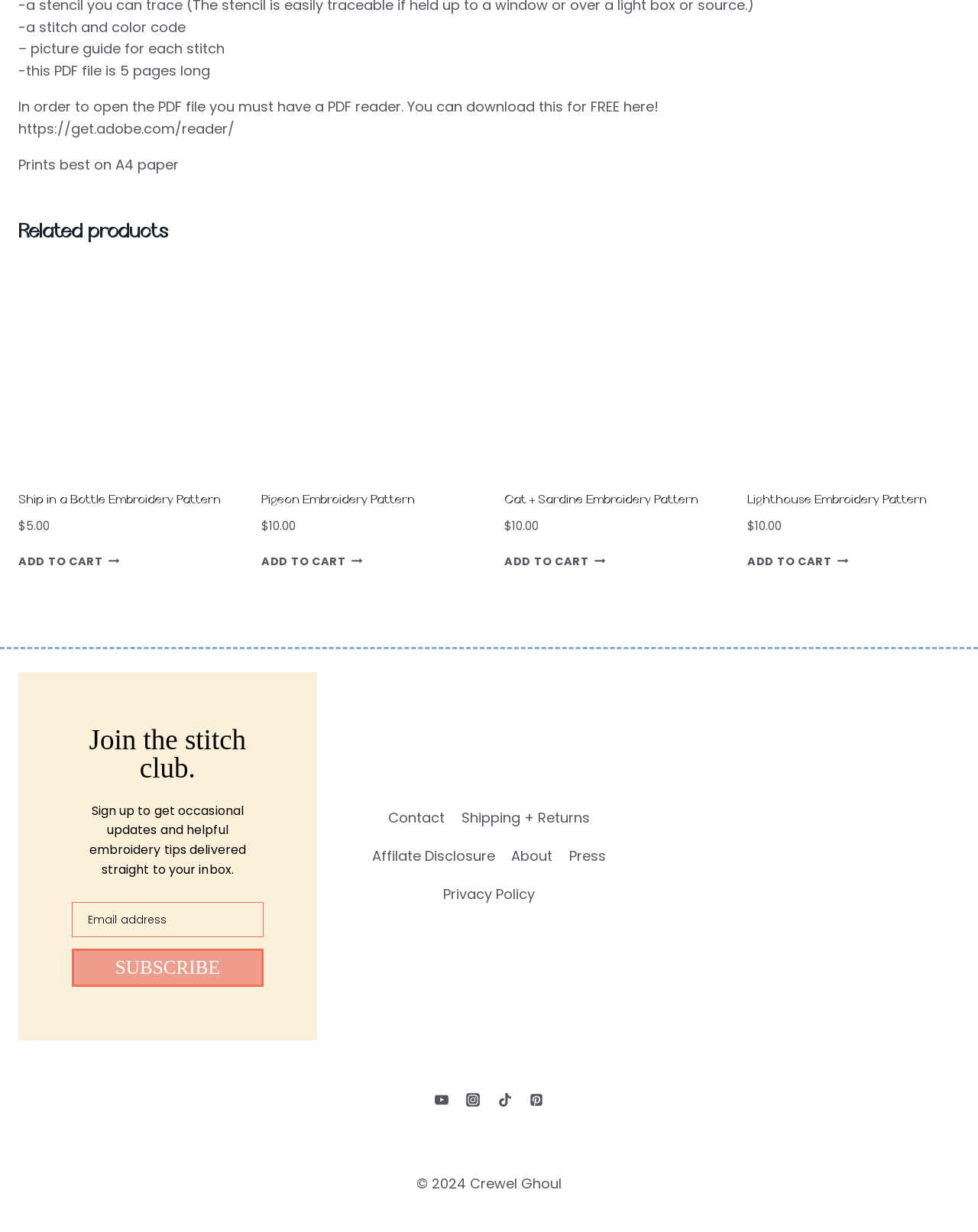Please mark the bounding box coordinates of the area that should be clicked to carry out the instruction: "Subscribe to the newsletter".

None